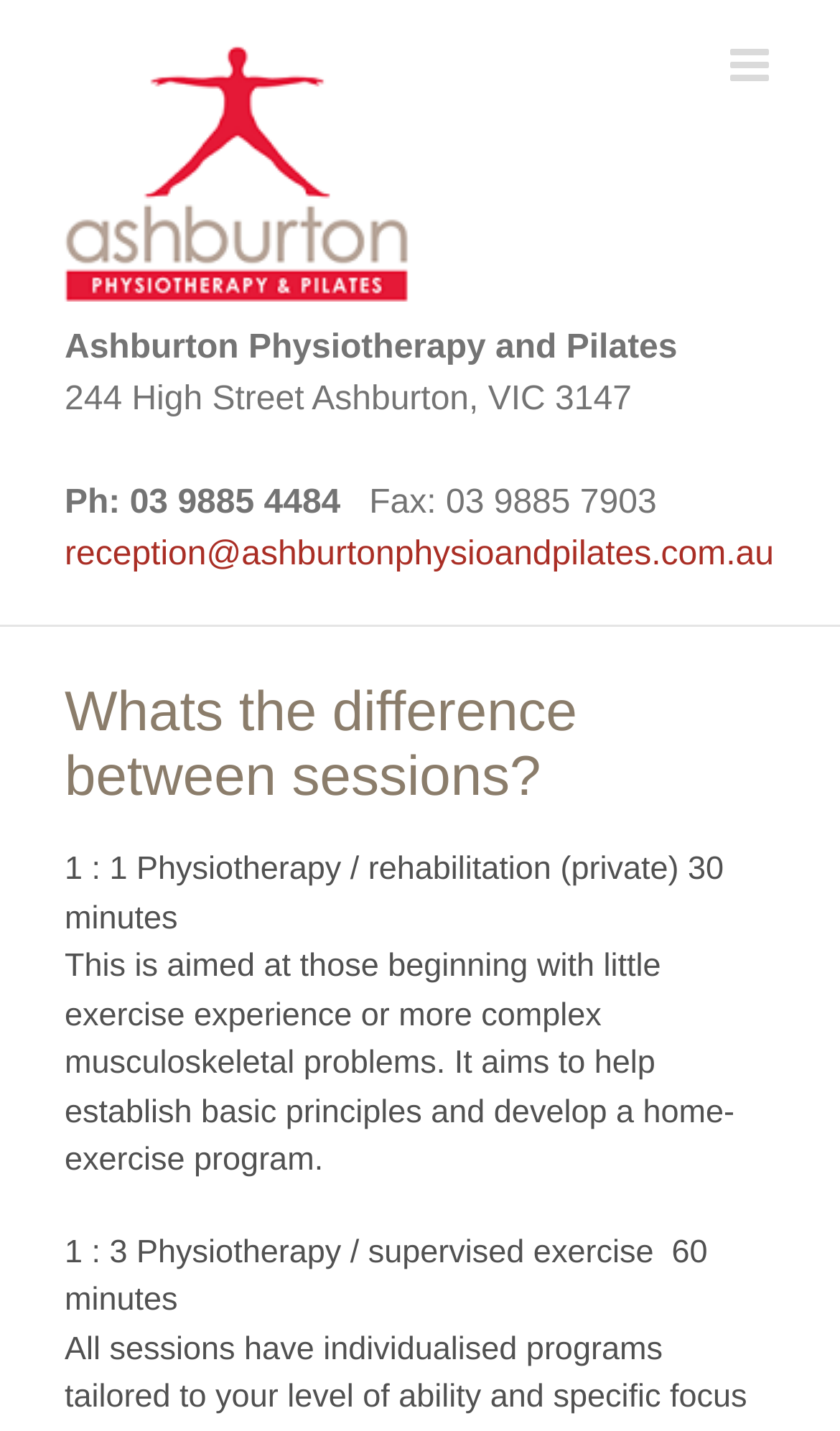What is the address of Ashburton Physiotherapy and Pilates?
Based on the visual, give a brief answer using one word or a short phrase.

244 High Street Ashburton, VIC 3147